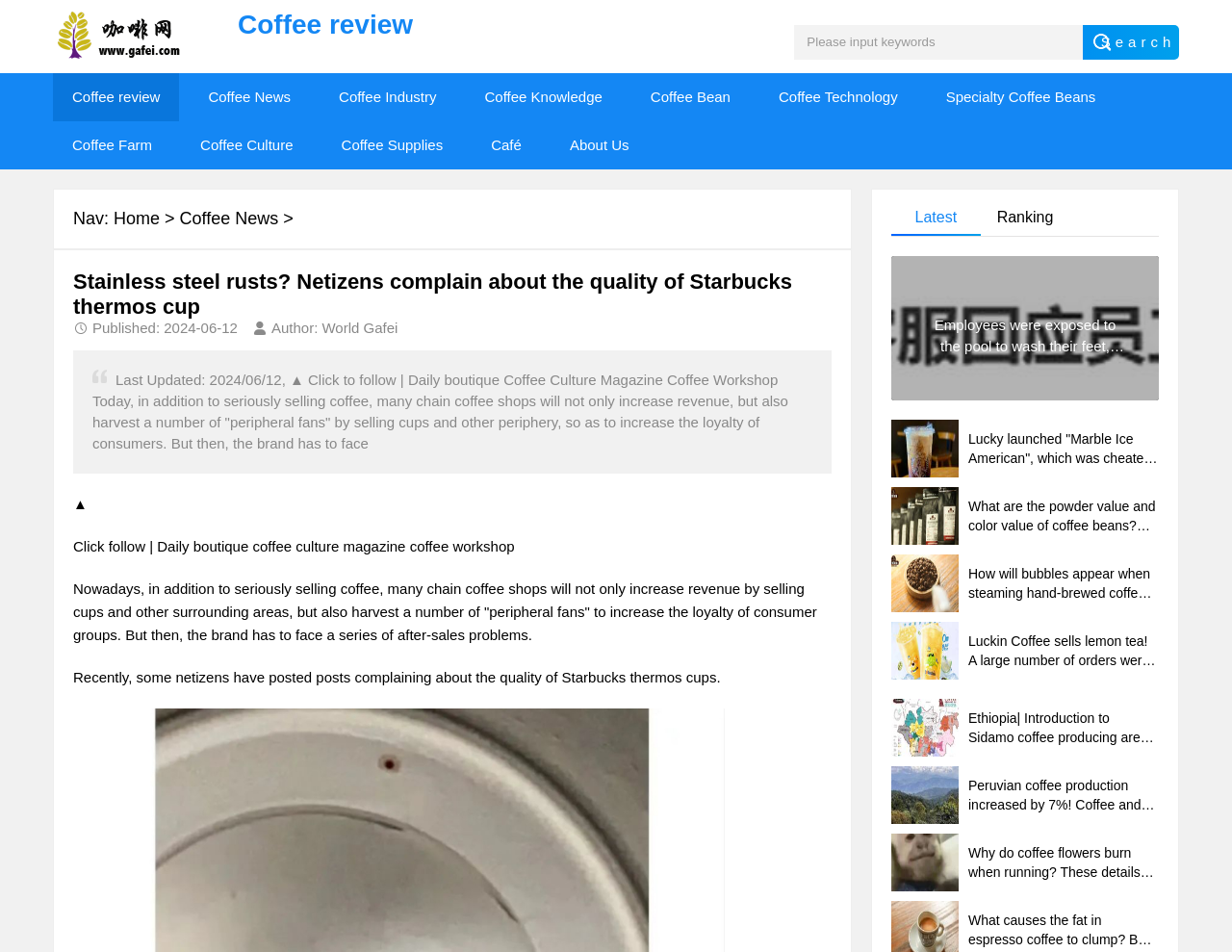Find and specify the bounding box coordinates that correspond to the clickable region for the instruction: "Search for keywords".

[0.645, 0.026, 0.879, 0.063]